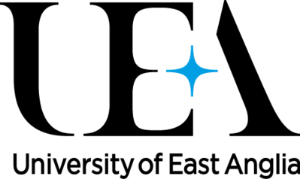What type of font is used for the full name of the institution?
Provide a concise answer using a single word or phrase based on the image.

Clean and modern